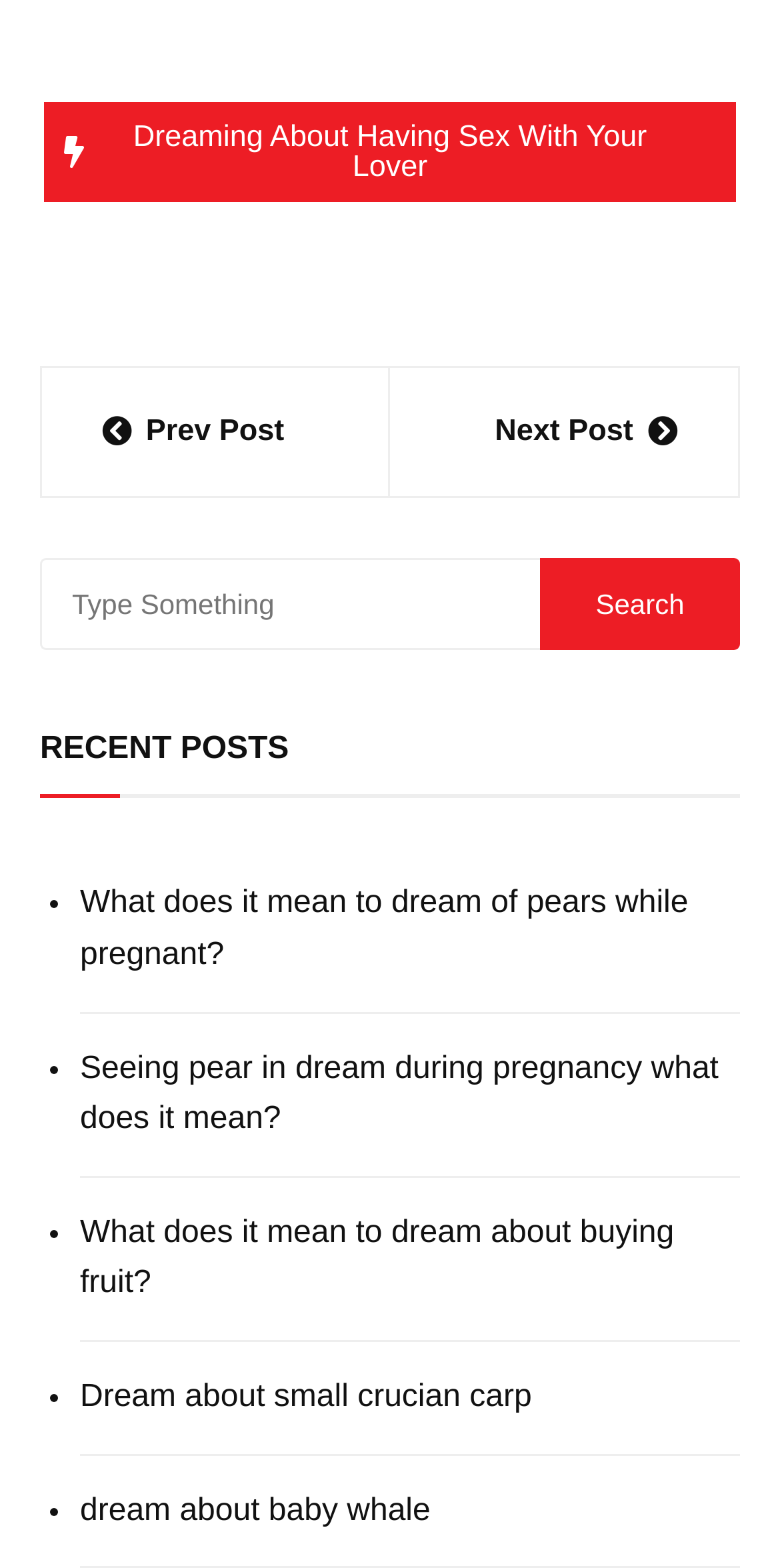Provide a thorough and detailed response to the question by examining the image: 
What is the navigation option below the post?

I looked at the navigation section below the post and found two links, 'Prev Post' and 'Next Post', which allow users to navigate to previous and next posts.